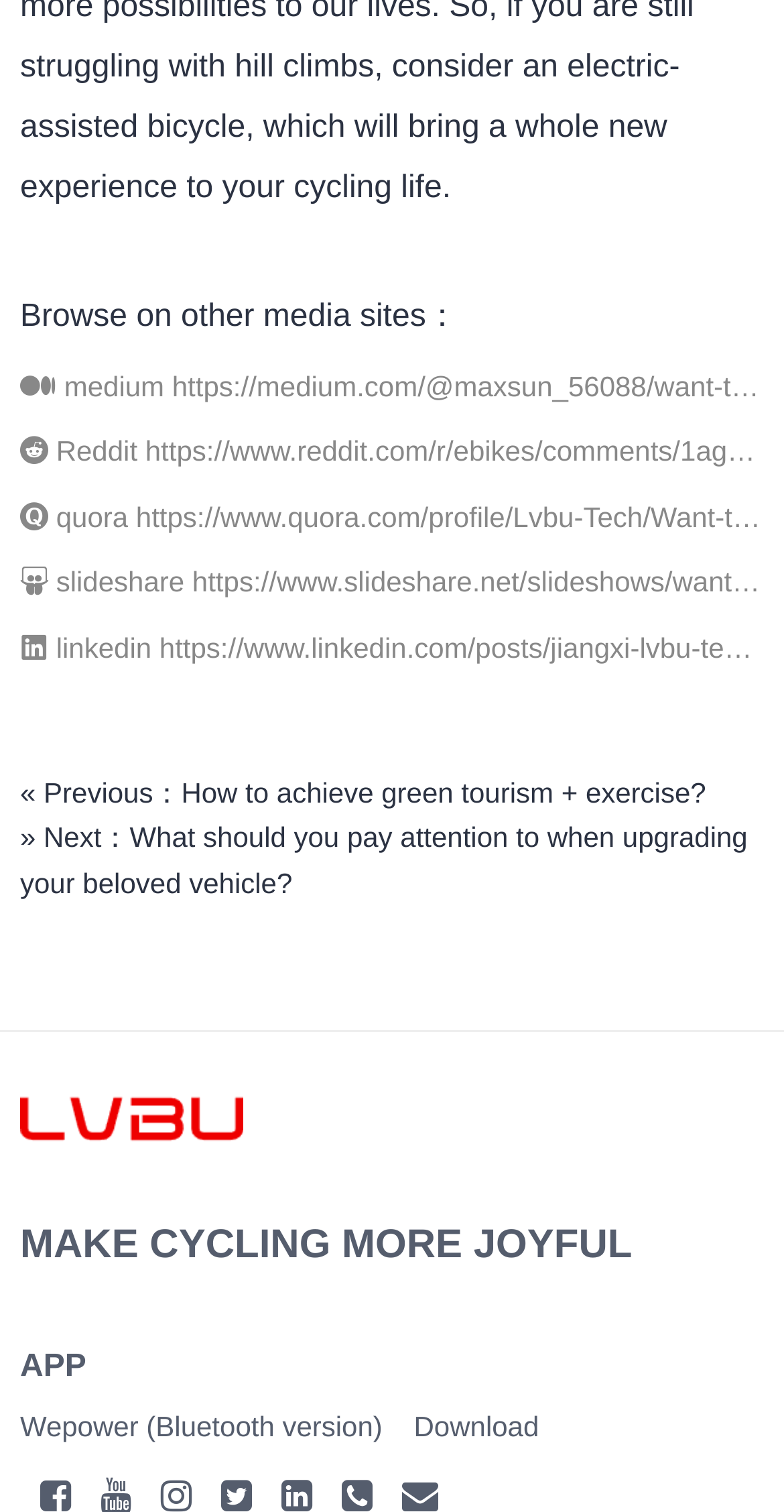Locate the bounding box coordinates of the clickable part needed for the task: "Go to quora".

[0.072, 0.331, 0.163, 0.352]